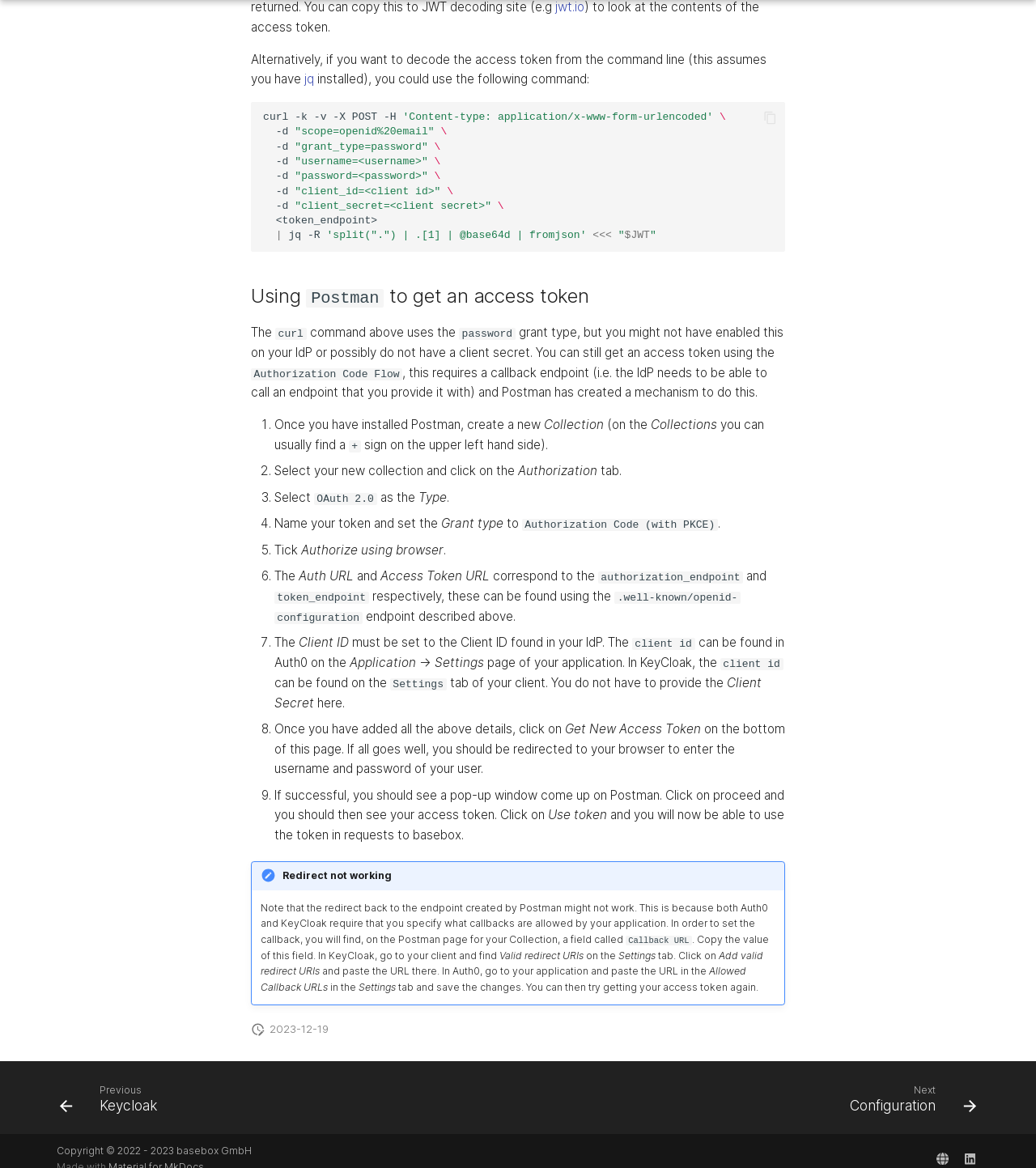Provide a one-word or short-phrase answer to the question:
How many steps are required to get an access token using Postman?

6